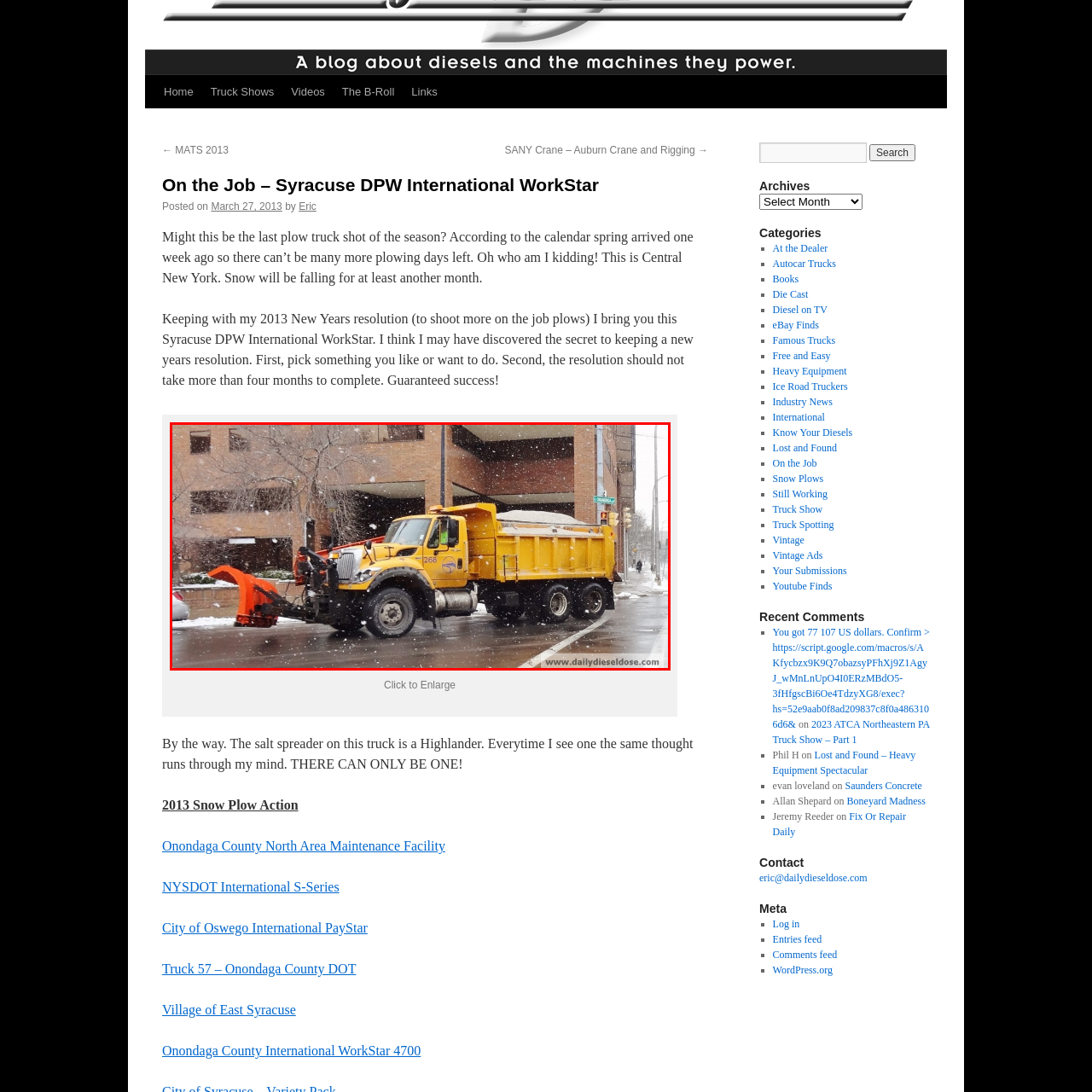What is the weather condition in the scene?
Look closely at the image marked with a red bounding box and answer the question with as much detail as possible, drawing from the image.

The caption describes the scene as a 'snowy day' and mentions 'flurries fill the air', indicating that it is snowing or has recently snowed in the area.